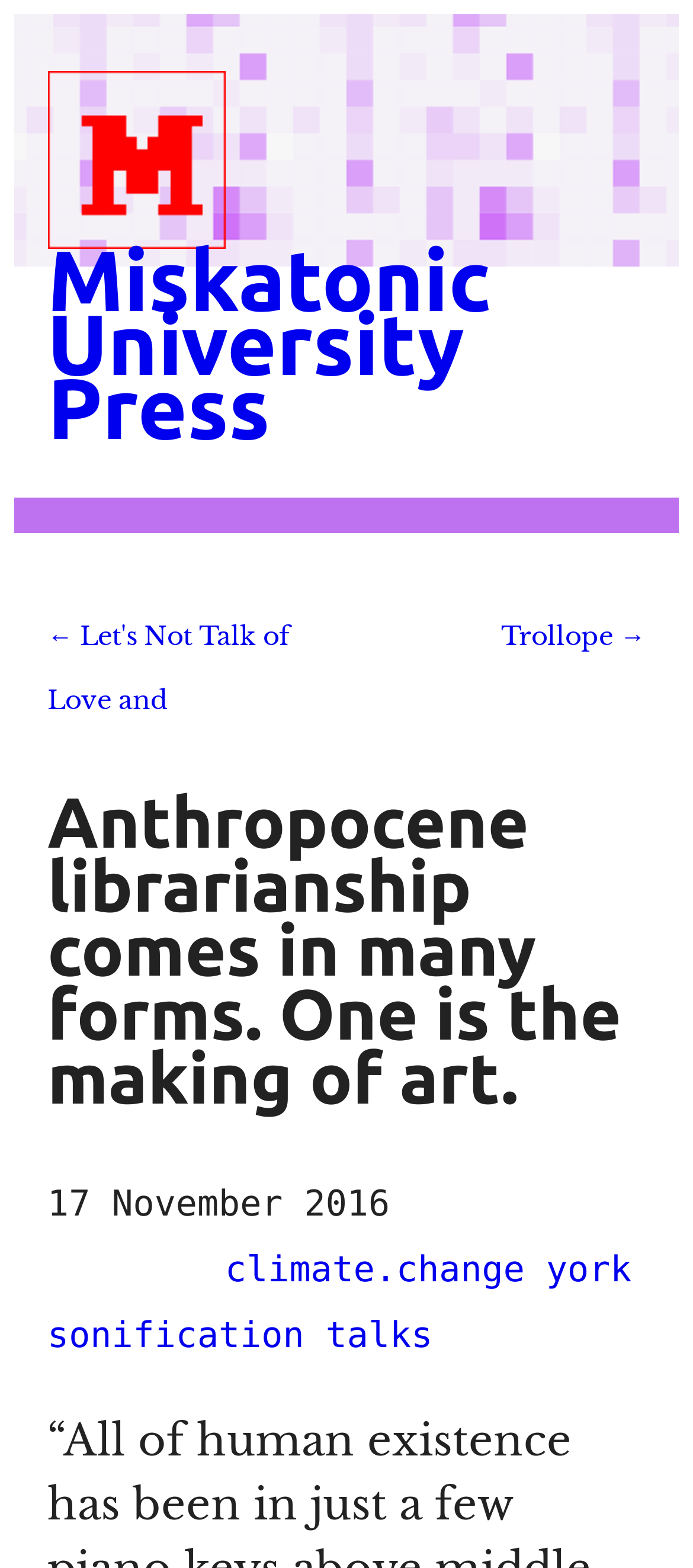How many words are in the first sentence of the article?
Refer to the image and give a detailed answer to the question.

The first sentence of the article is 'Anthropocene librarianship comes in many forms. One is the making of art.'. Counting the individual words, we get 13 words: 'Anthropocene', 'librarianship', 'comes', 'in', 'many', 'forms', 'One', 'is', 'the', 'making', 'of', 'art'.